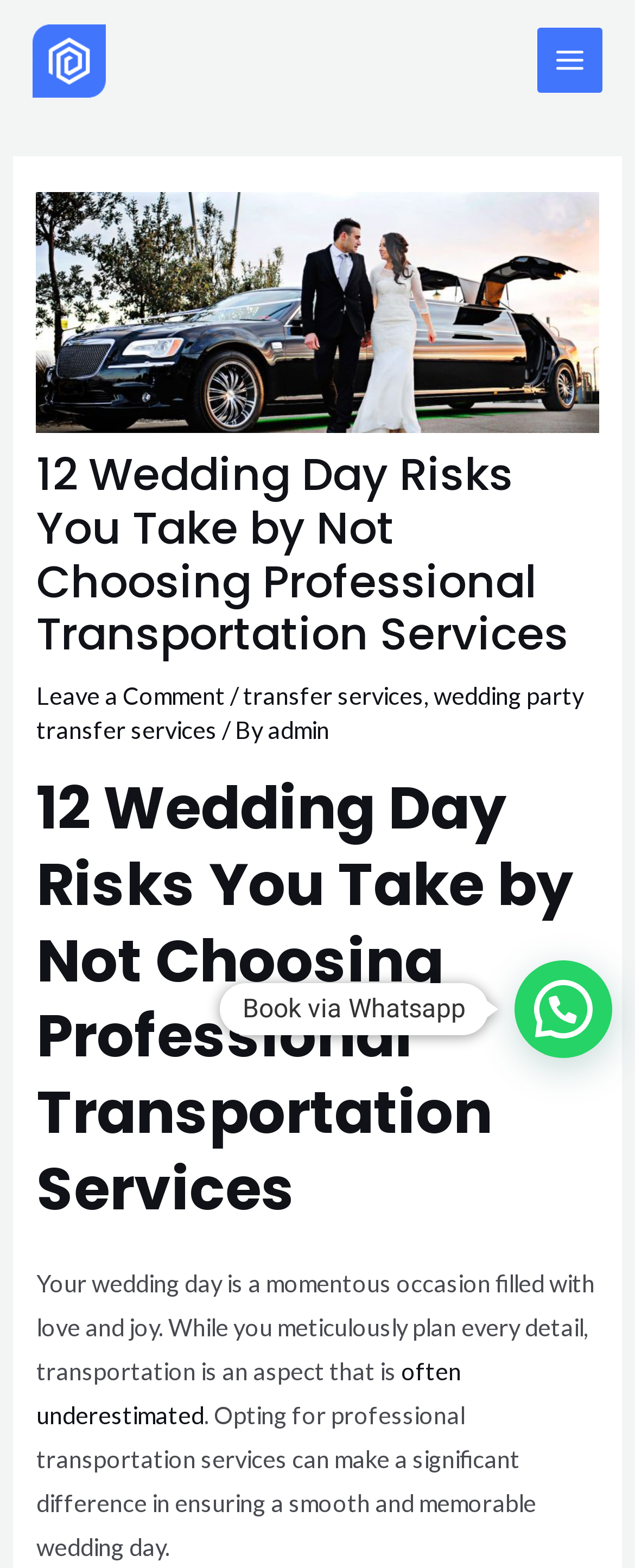How can I book a service via Whatsapp?
Use the information from the image to give a detailed answer to the question.

The instruction to book a service via Whatsapp is obtained from the static text element with the text 'Book via Whatsapp' at the bottom of the webpage, which is a call-to-action element.